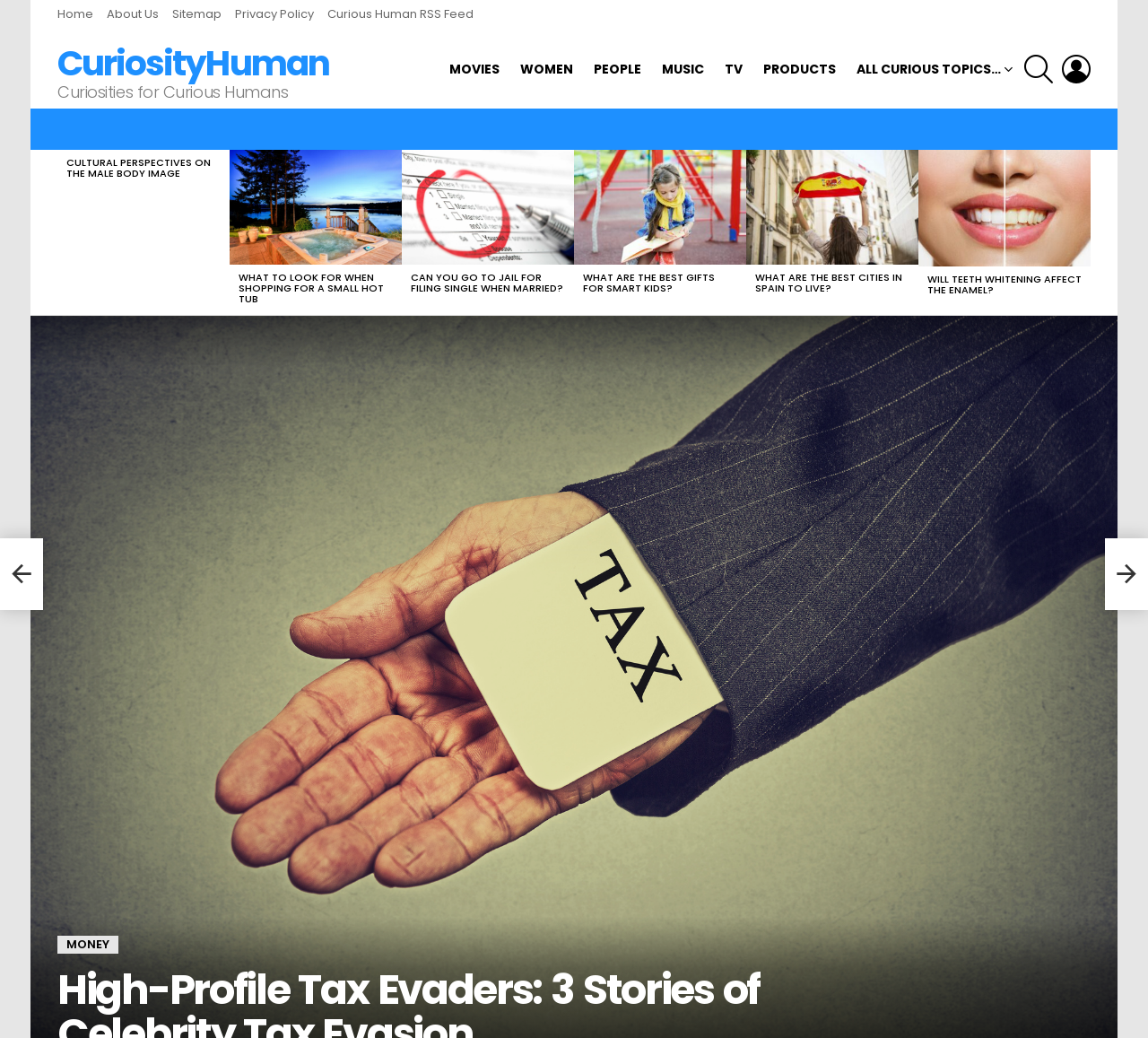Please indicate the bounding box coordinates for the clickable area to complete the following task: "Search for something". The coordinates should be specified as four float numbers between 0 and 1, i.e., [left, top, right, bottom].

[0.892, 0.045, 0.917, 0.088]